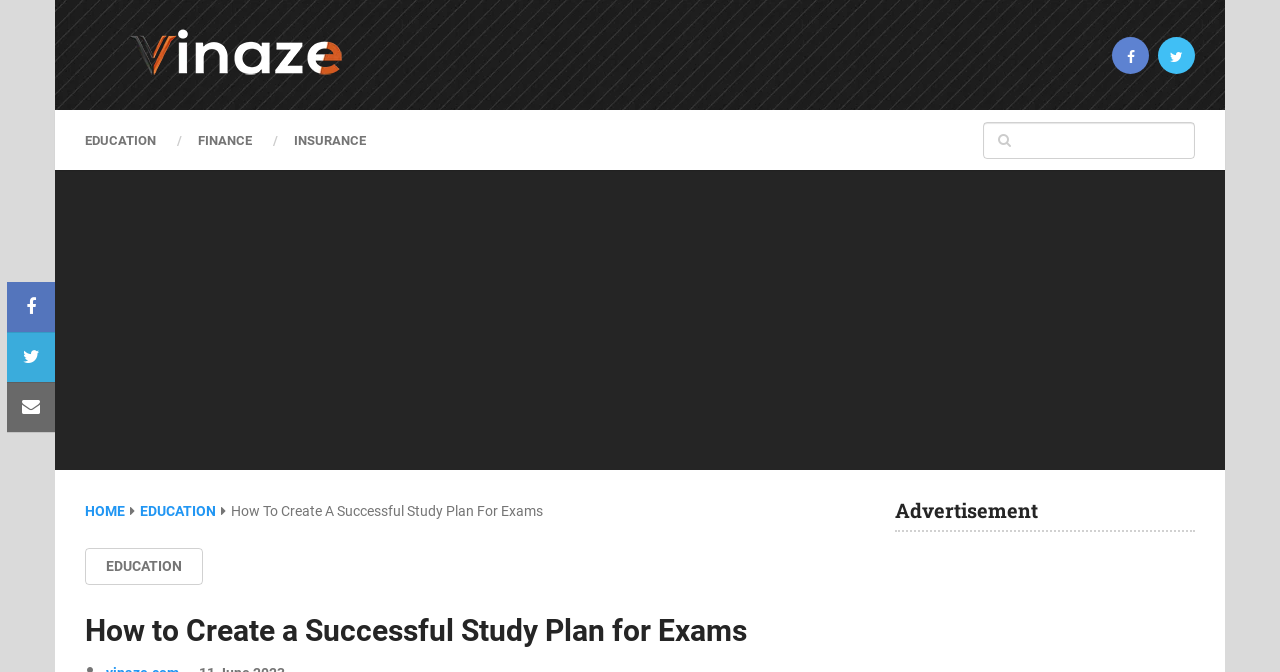How many social media links are present?
Using the image as a reference, answer with just one word or a short phrase.

3